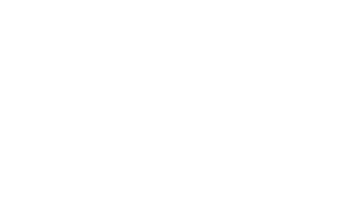What emotion does the image evoke?
Look at the image and answer with only one word or phrase.

warmth and remembrance